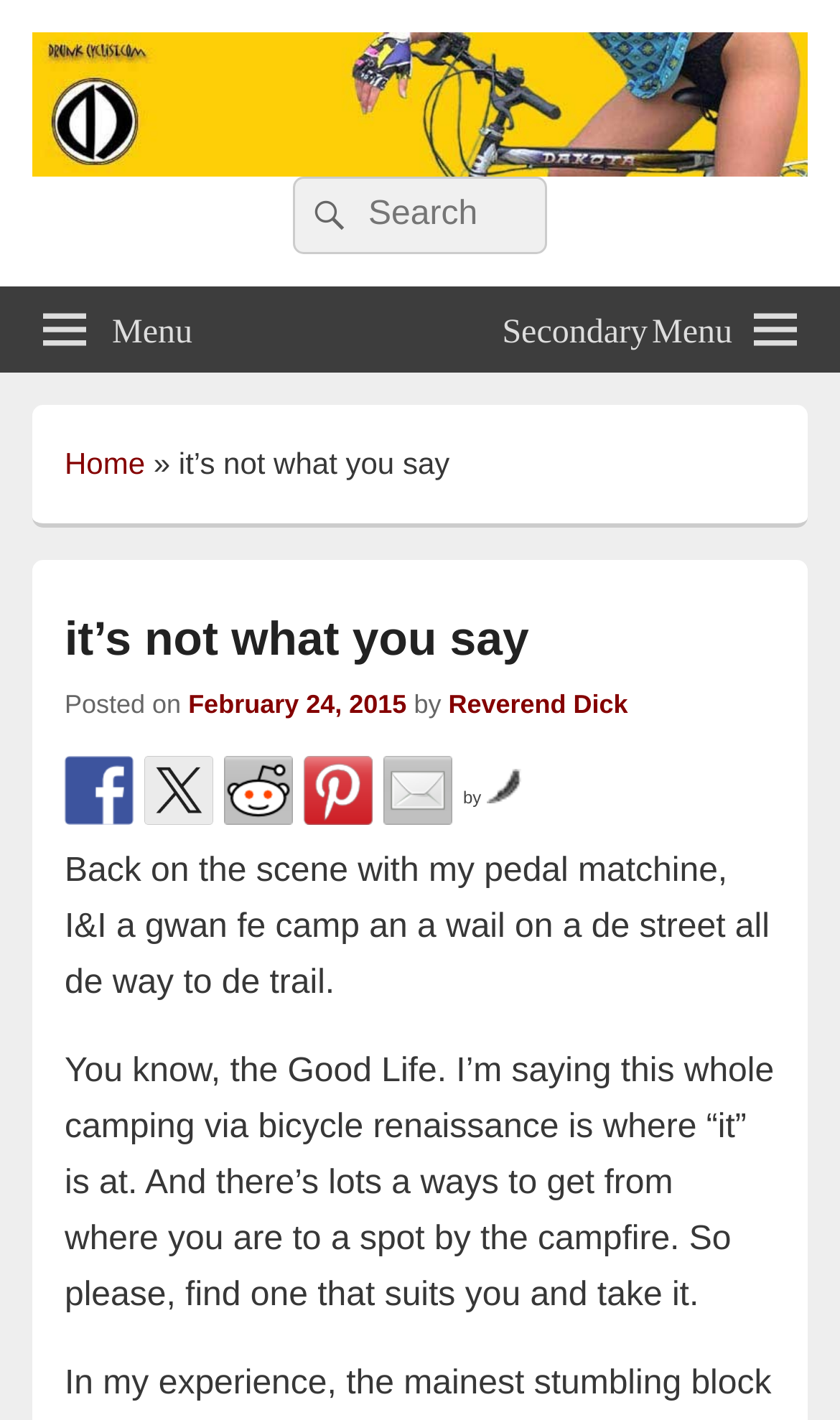How many paragraphs are there in the article?
Examine the image closely and answer the question with as much detail as possible.

There are two paragraphs in the article. The first paragraph starts with 'Back on the scene with my pedal matchine...' and the second paragraph starts with 'You know, the Good Life...'.